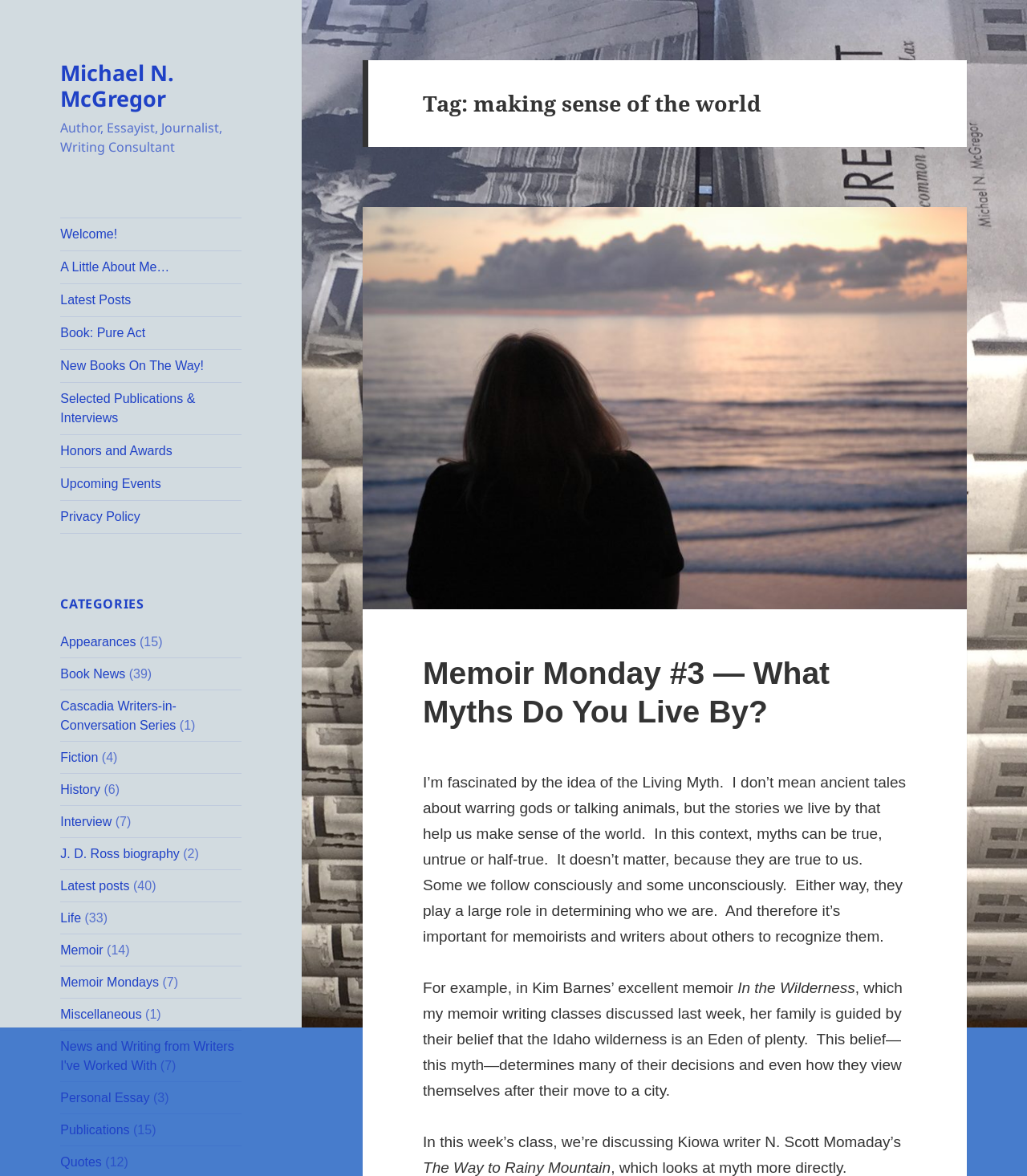Please find the bounding box for the UI element described by: "Michael N. McGregor".

[0.059, 0.049, 0.17, 0.096]